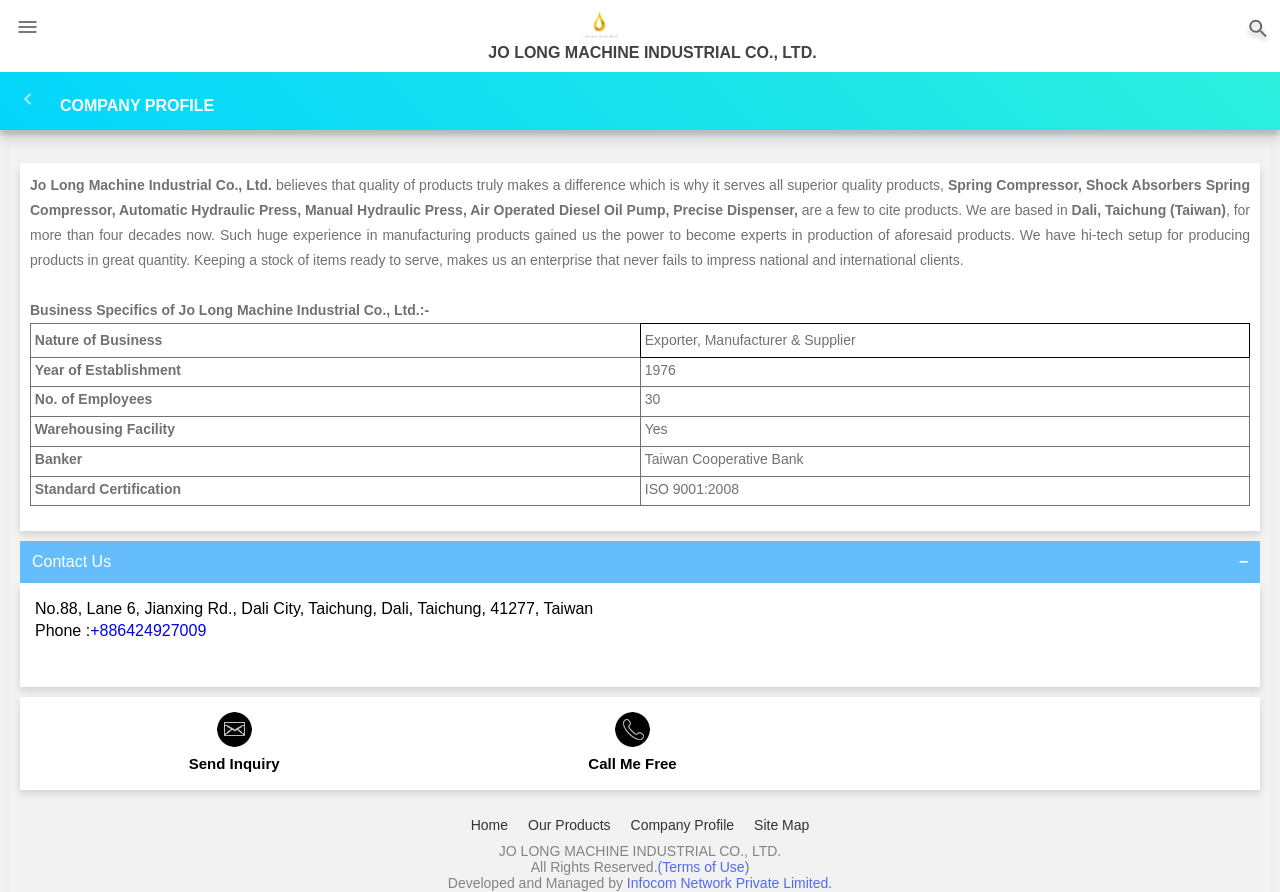Refer to the image and answer the question with as much detail as possible: What is the company's standard certification?

The company's standard certification can be found in the business specifics table, where it is mentioned that the standard certification is ISO 9001:2008.